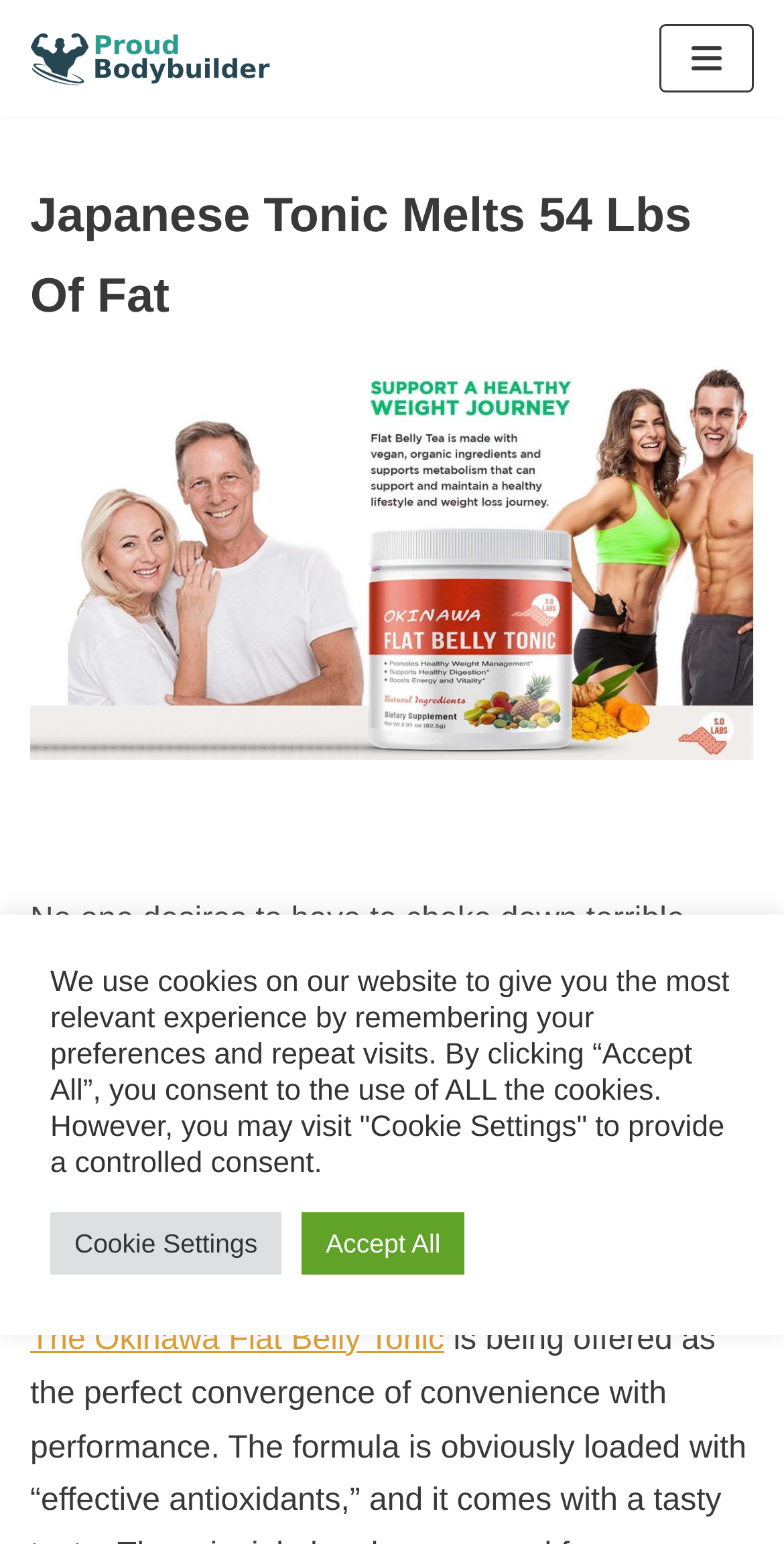Show the bounding box coordinates for the HTML element as described: "The Okinawa Flat Belly Tonic".

[0.038, 0.856, 0.567, 0.878]